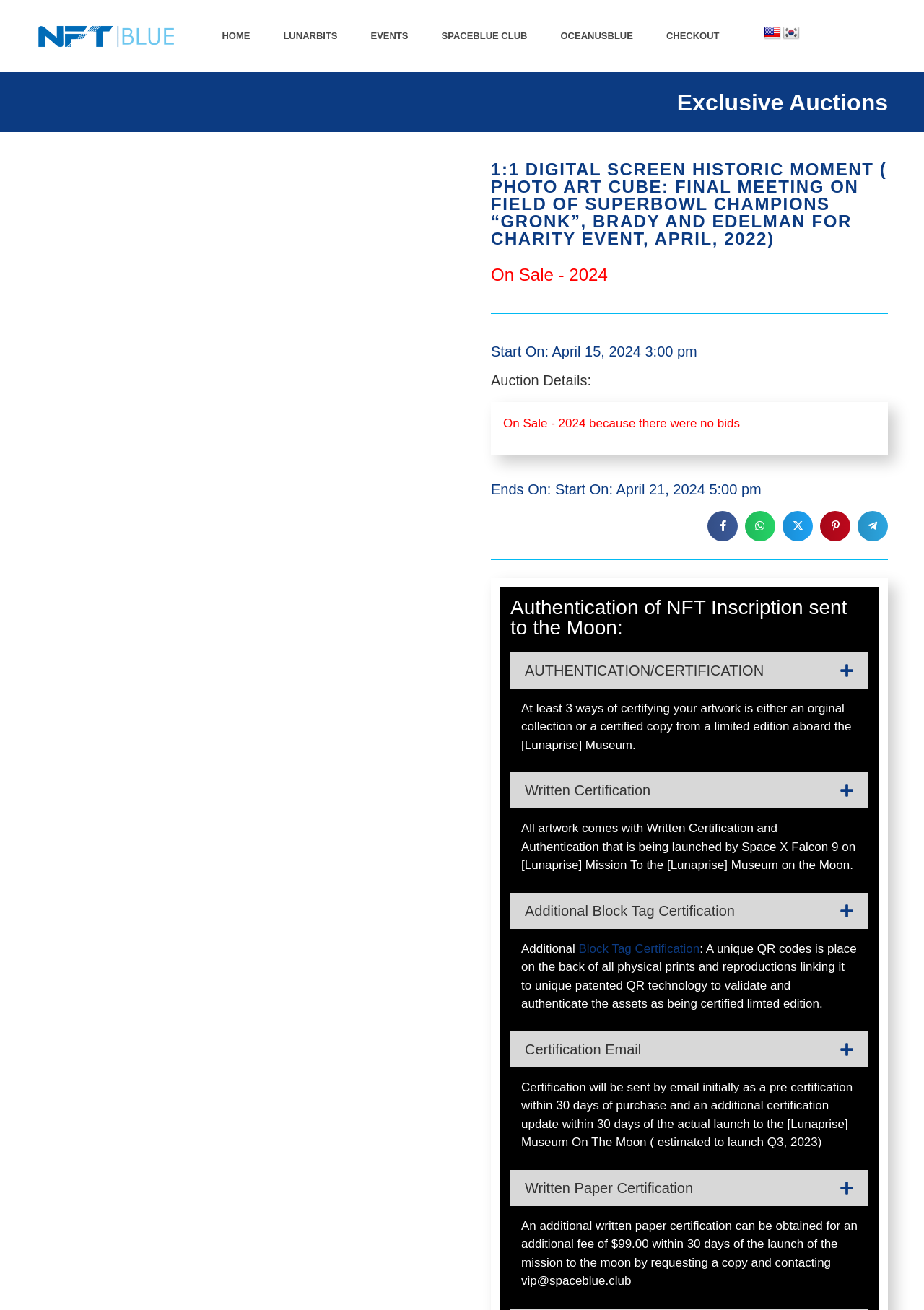Using the webpage screenshot, find the UI element described by Block Tag Certification. Provide the bounding box coordinates in the format (top-left x, top-left y, bottom-right x, bottom-right y), ensuring all values are floating point numbers between 0 and 1.

[0.626, 0.719, 0.757, 0.729]